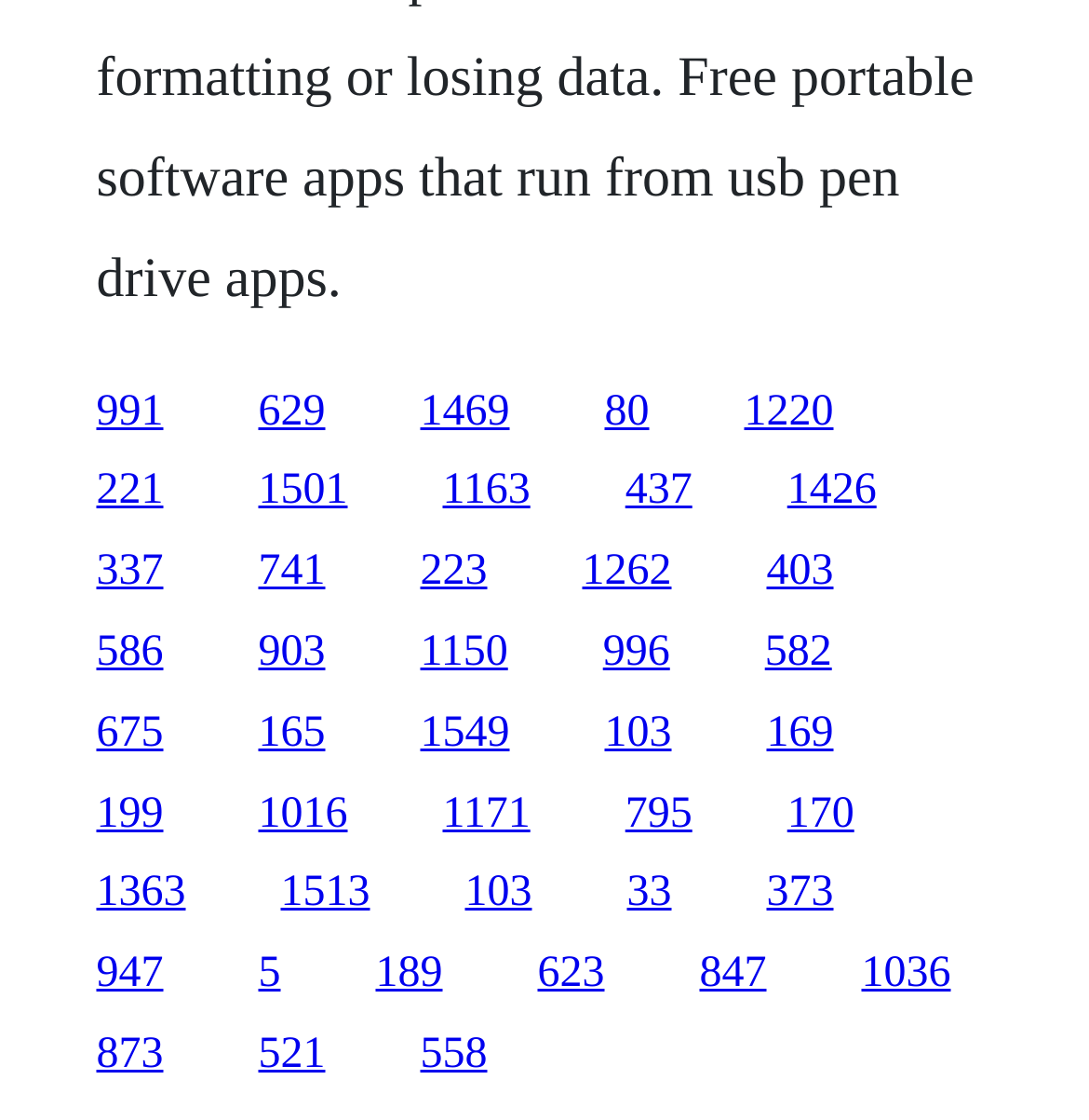Can you show the bounding box coordinates of the region to click on to complete the task described in the instruction: "access the ninth link"?

[0.723, 0.417, 0.805, 0.46]